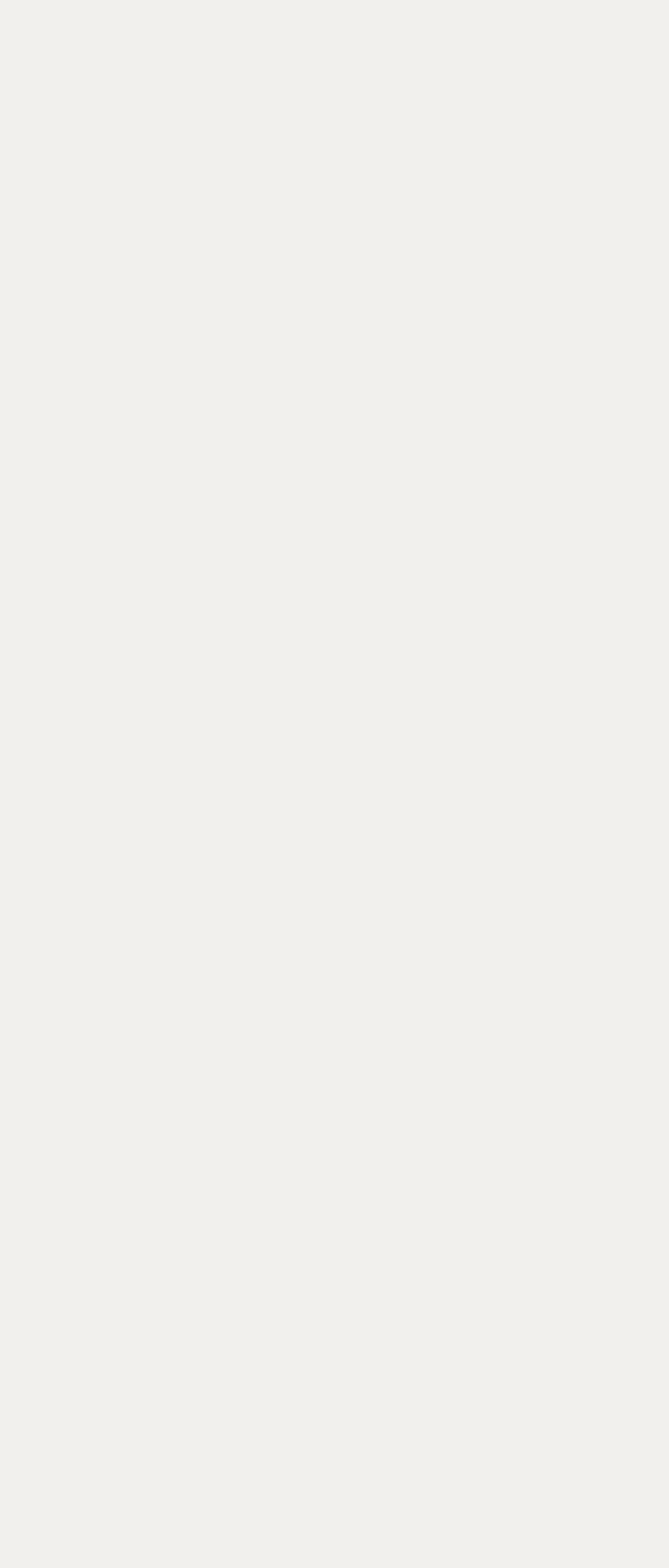Determine the coordinates of the bounding box that should be clicked to complete the instruction: "Post a comment". The coordinates should be represented by four float numbers between 0 and 1: [left, top, right, bottom].

[0.09, 0.501, 0.91, 0.537]